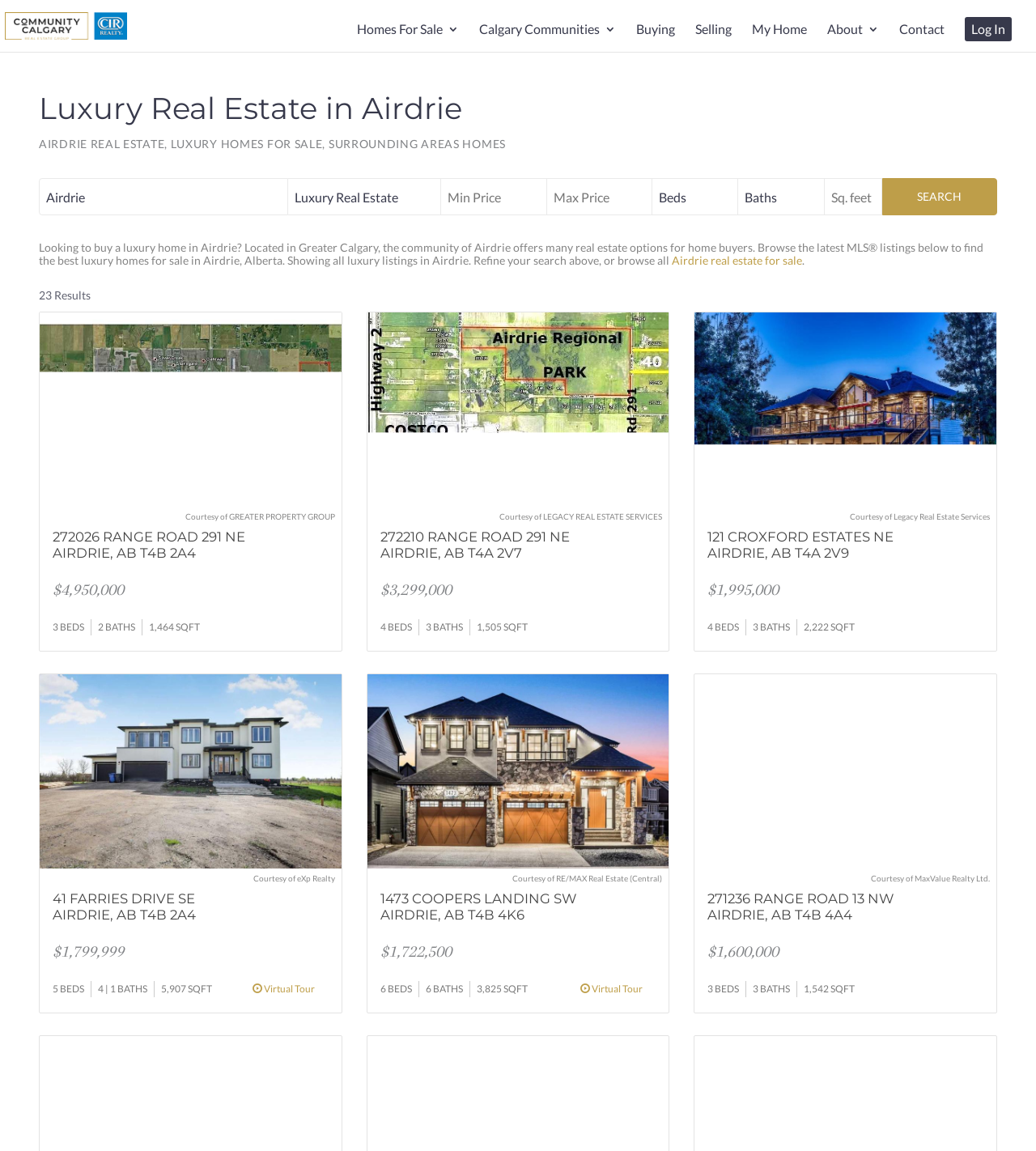What is the price of the first listing?
Answer the question with detailed information derived from the image.

The price of the first listing can be found in the link '$4,950,000' which is part of the first listing details.